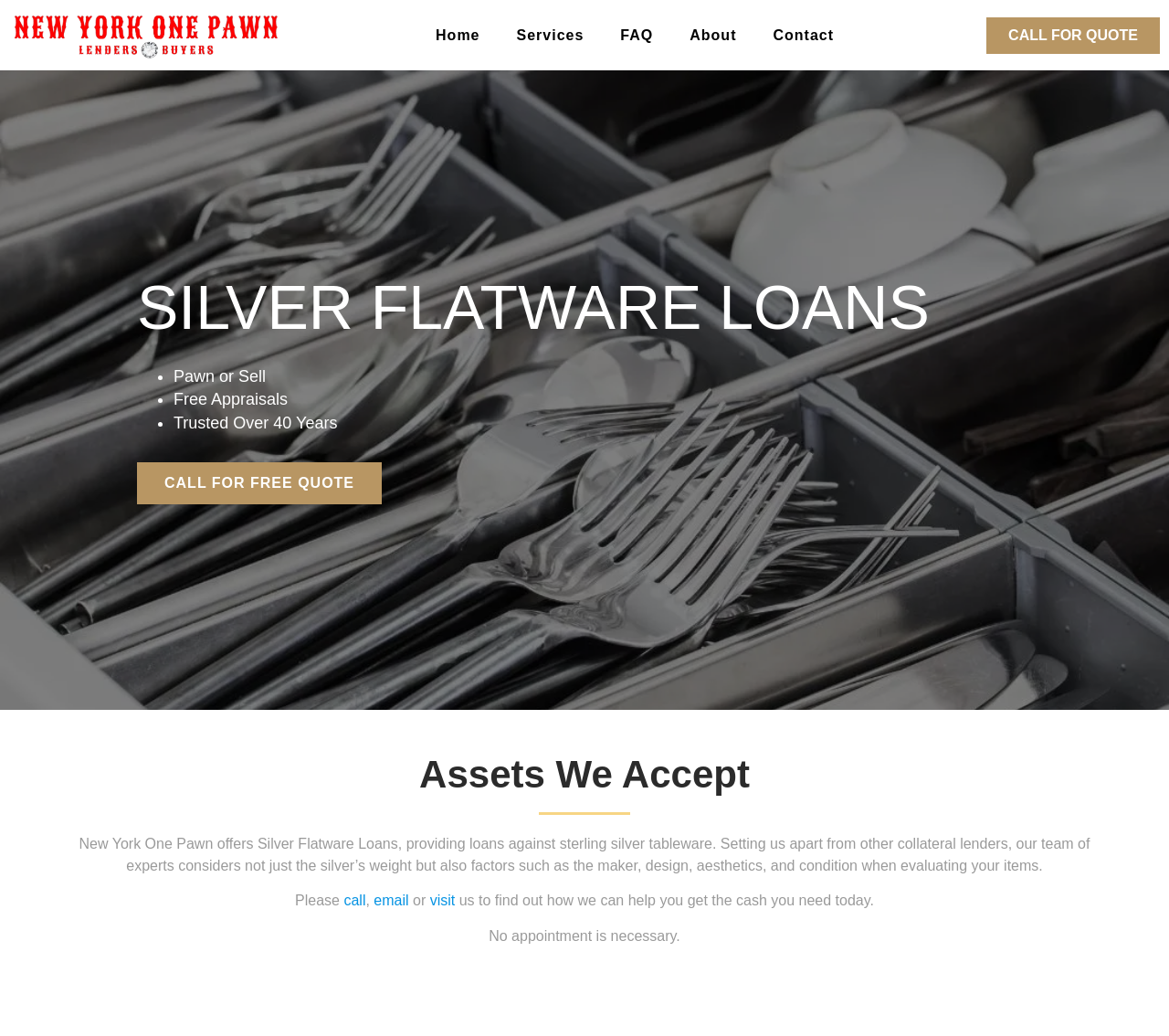Please identify the bounding box coordinates of the clickable region that I should interact with to perform the following instruction: "Click the 'CALL FOR QUOTE' button". The coordinates should be expressed as four float numbers between 0 and 1, i.e., [left, top, right, bottom].

[0.844, 0.016, 0.992, 0.052]